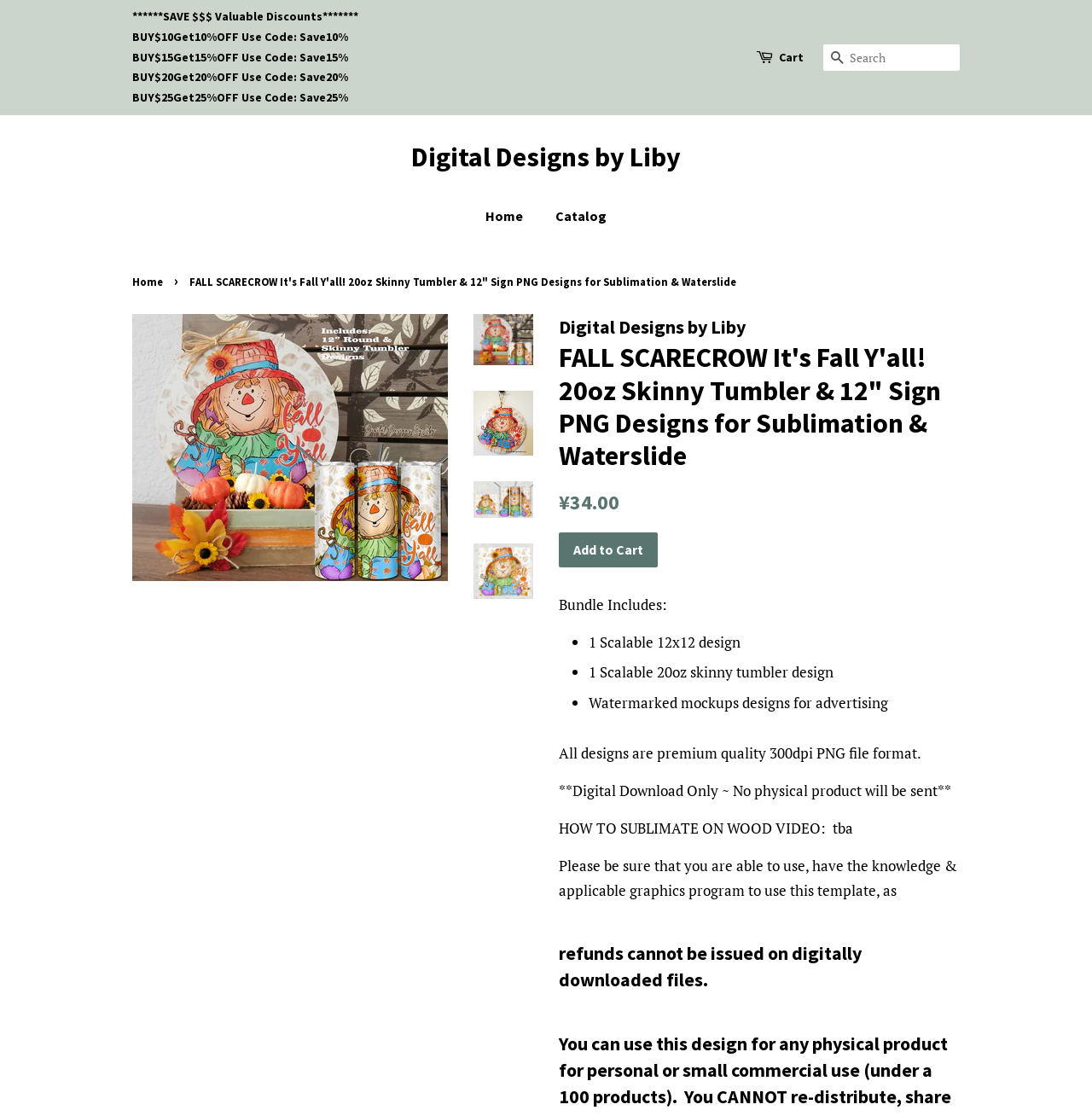Identify the bounding box coordinates of the region that needs to be clicked to carry out this instruction: "Search for products". Provide these coordinates as four float numbers ranging from 0 to 1, i.e., [left, top, right, bottom].

[0.754, 0.039, 0.879, 0.064]